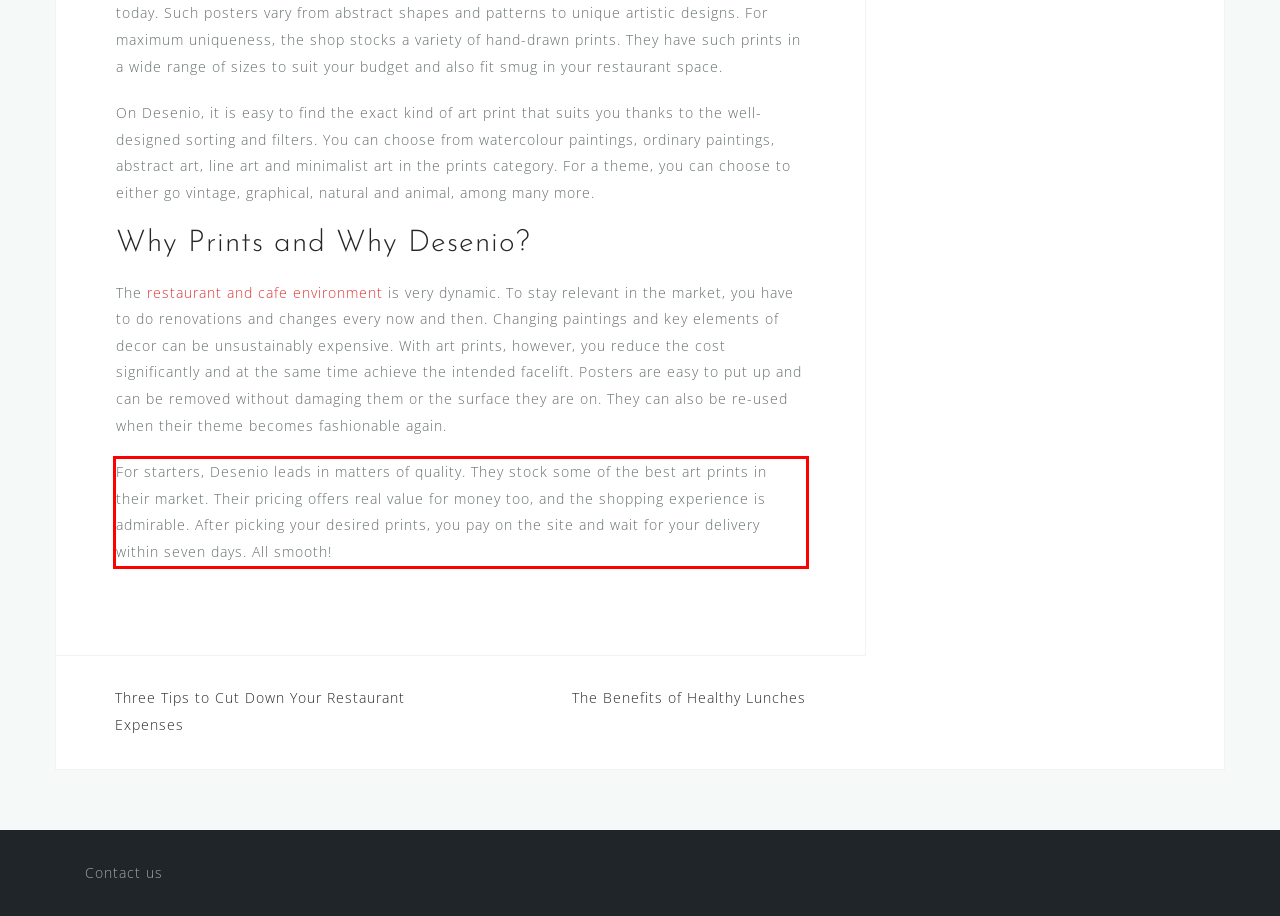Using the provided webpage screenshot, recognize the text content in the area marked by the red bounding box.

For starters, Desenio leads in matters of quality. They stock some of the best art prints in their market. Their pricing offers real value for money too, and the shopping experience is admirable. After picking your desired prints, you pay on the site and wait for your delivery within seven days. All smooth!